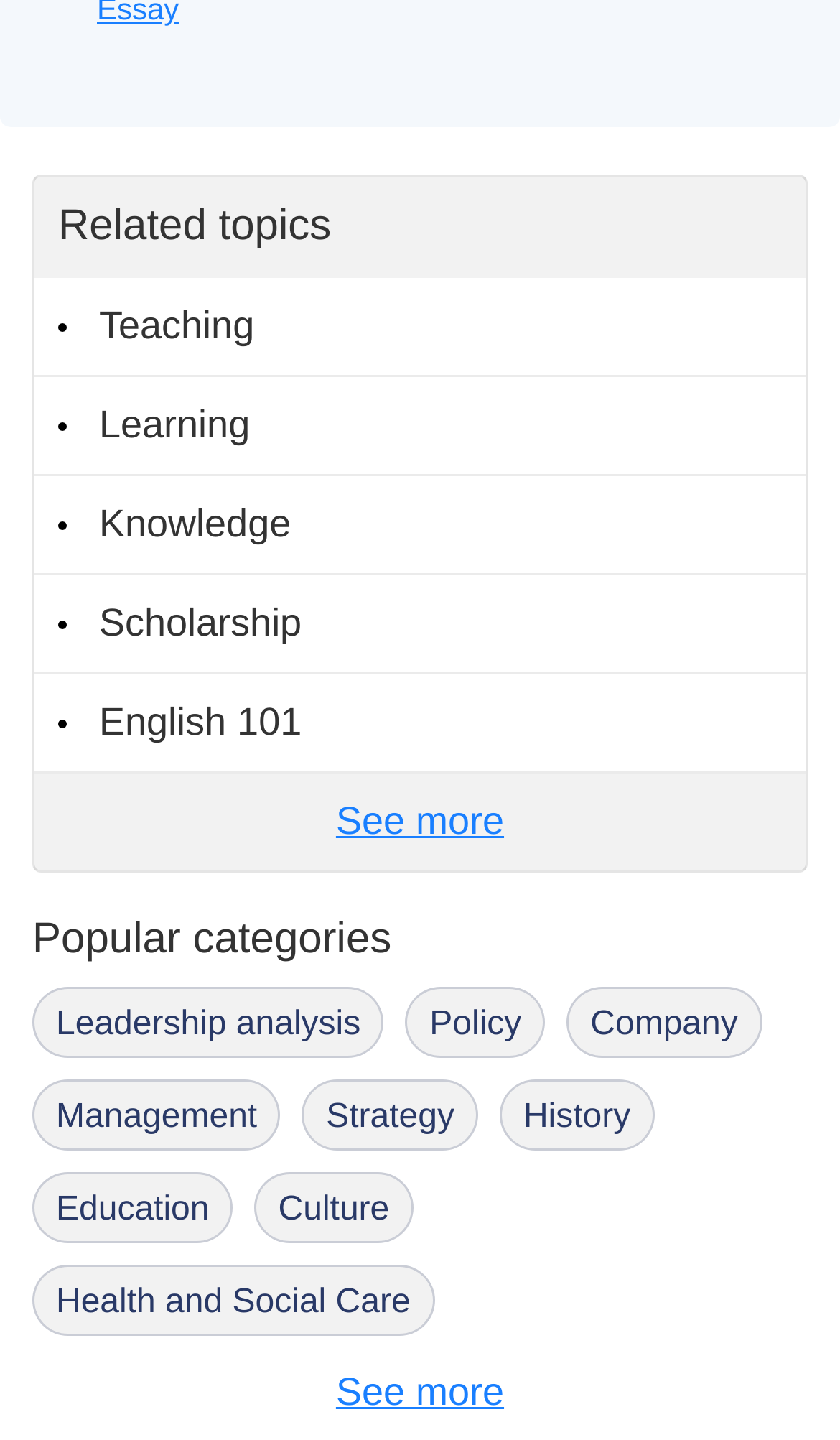Could you highlight the region that needs to be clicked to execute the instruction: "Explore Leadership analysis"?

[0.038, 0.685, 0.457, 0.735]